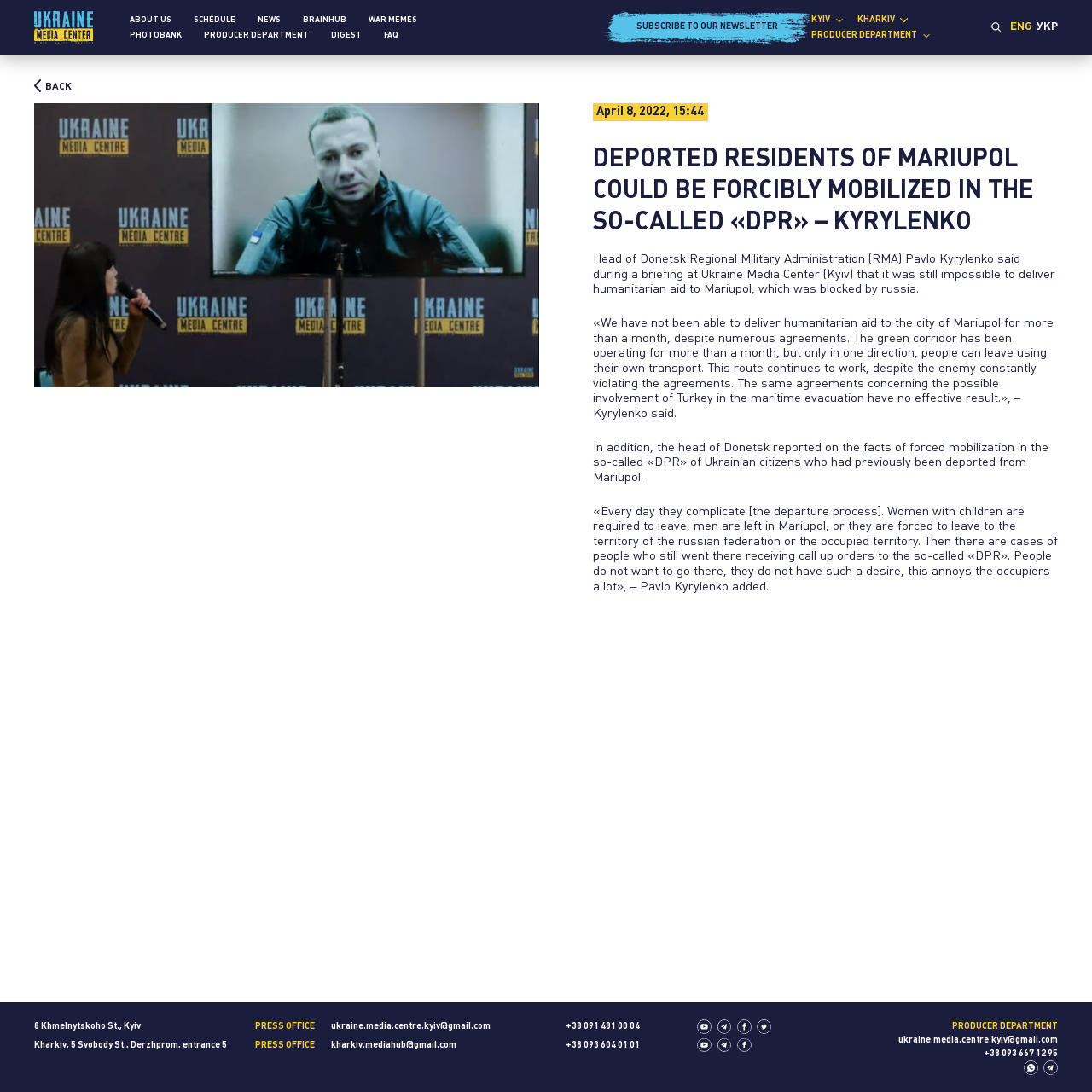Using the provided element description "ukraine.media.centre.kyiv@gmail.com", determine the bounding box coordinates of the UI element.

[0.303, 0.936, 0.449, 0.944]